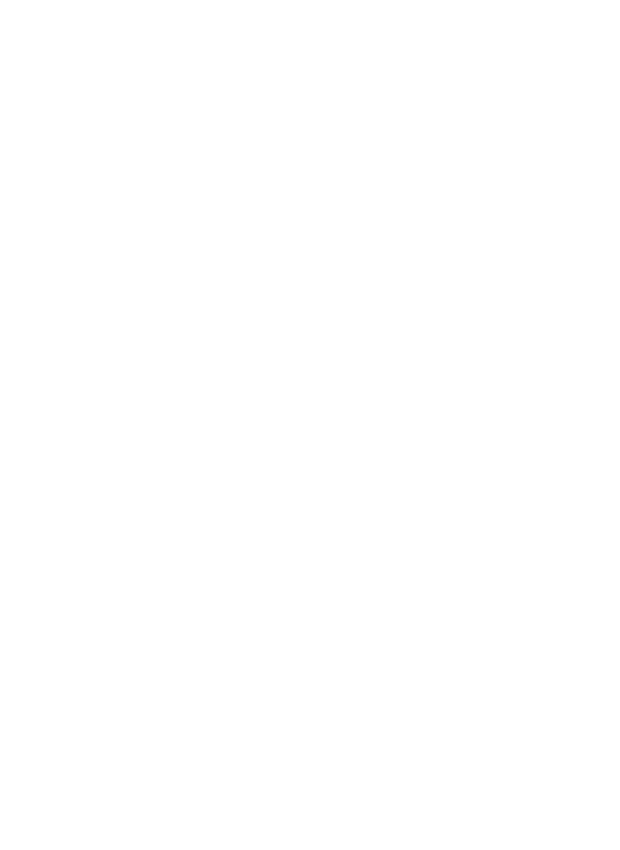Using the image as a reference, answer the following question in as much detail as possible:
What regions inspire Margo's dishes?

The caption highlights that Margo's menu is inspired by the flavors and cuisines of the Mediterranean coastline, specifically mentioning regions such as the Iberian Peninsula to Lebanon, which suggests a diverse and rich culinary experience.